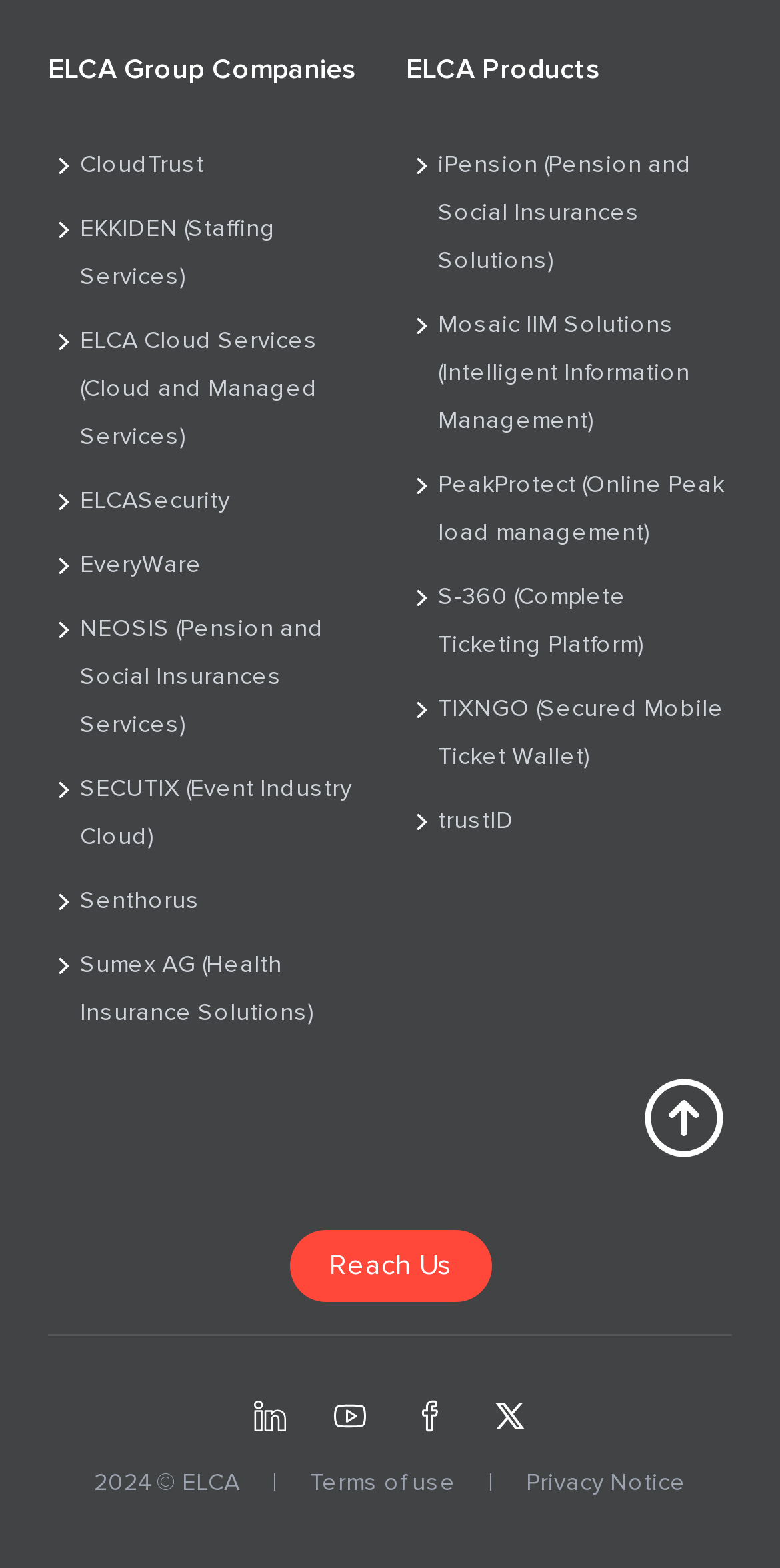Identify the bounding box coordinates of the clickable section necessary to follow the following instruction: "Go to LinkedIn". The coordinates should be presented as four float numbers from 0 to 1, i.e., [left, top, right, bottom].

[0.326, 0.893, 0.367, 0.913]